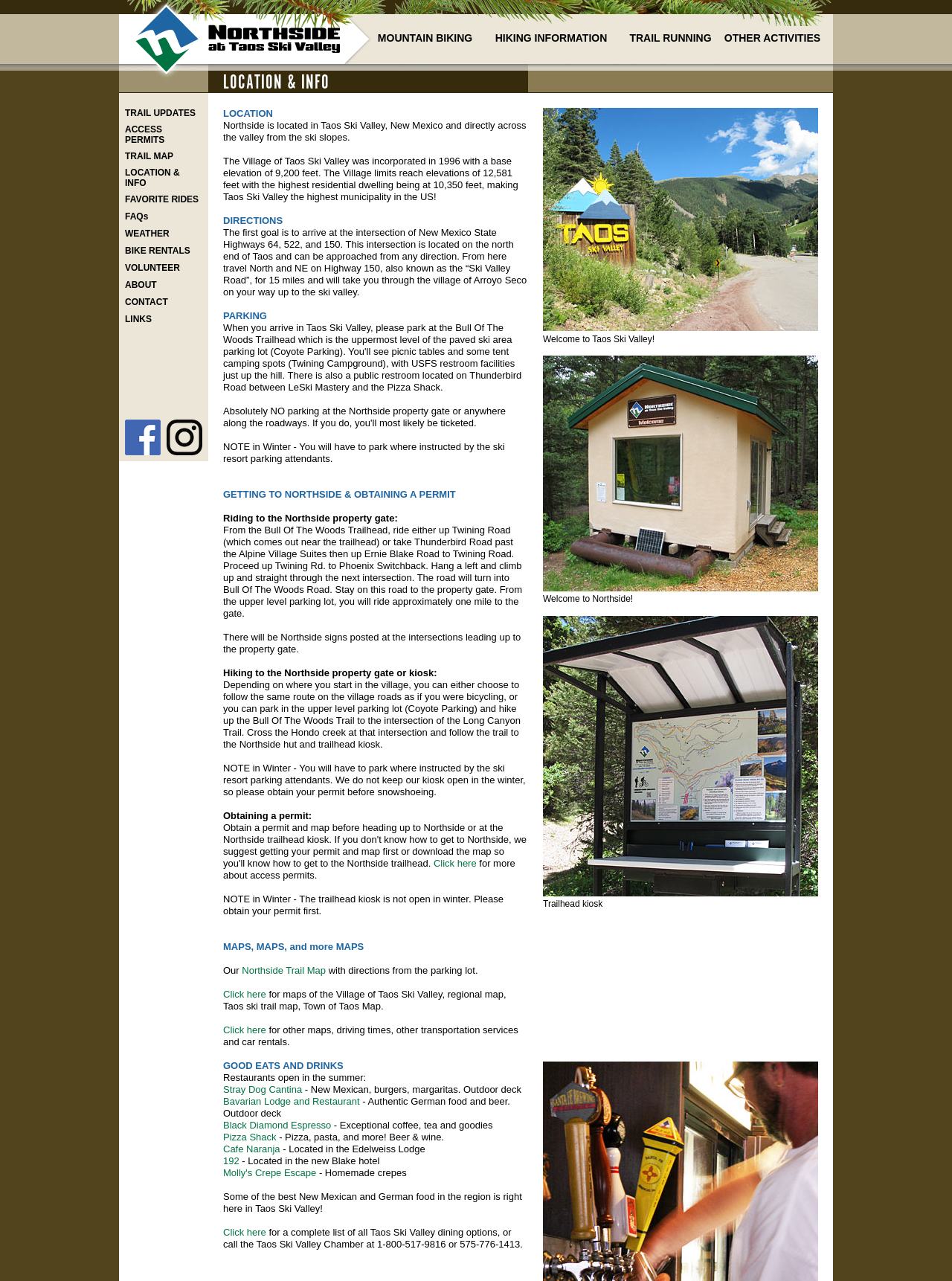How do I obtain a permit?
Please answer the question with a detailed and comprehensive explanation.

To obtain a permit, I need to click on the link 'Click here' which is mentioned in the section 'GETTING TO NORTHSIDE & OBTAINING A PERMIT'. This link will provide more information about access permits.